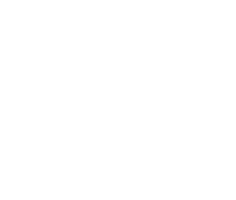Please use the details from the image to answer the following question comprehensively:
Where can the podcast be found?

The podcast being shared is available on popular platforms such as Apple and Spotify, allowing users to access and engage with the content easily.